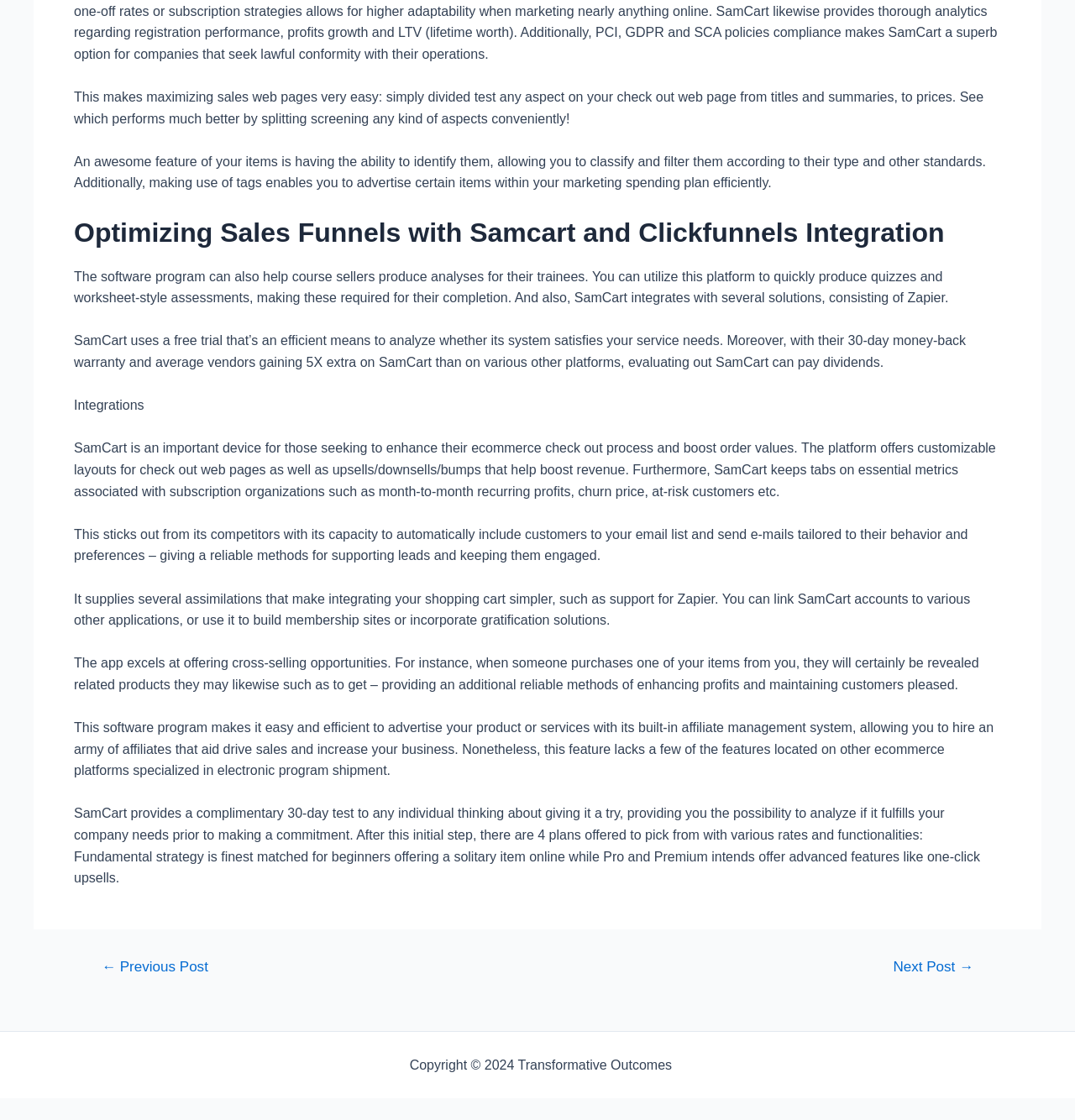Respond with a single word or phrase to the following question: What is the name of the company that owns the website?

Transformative Outcomes